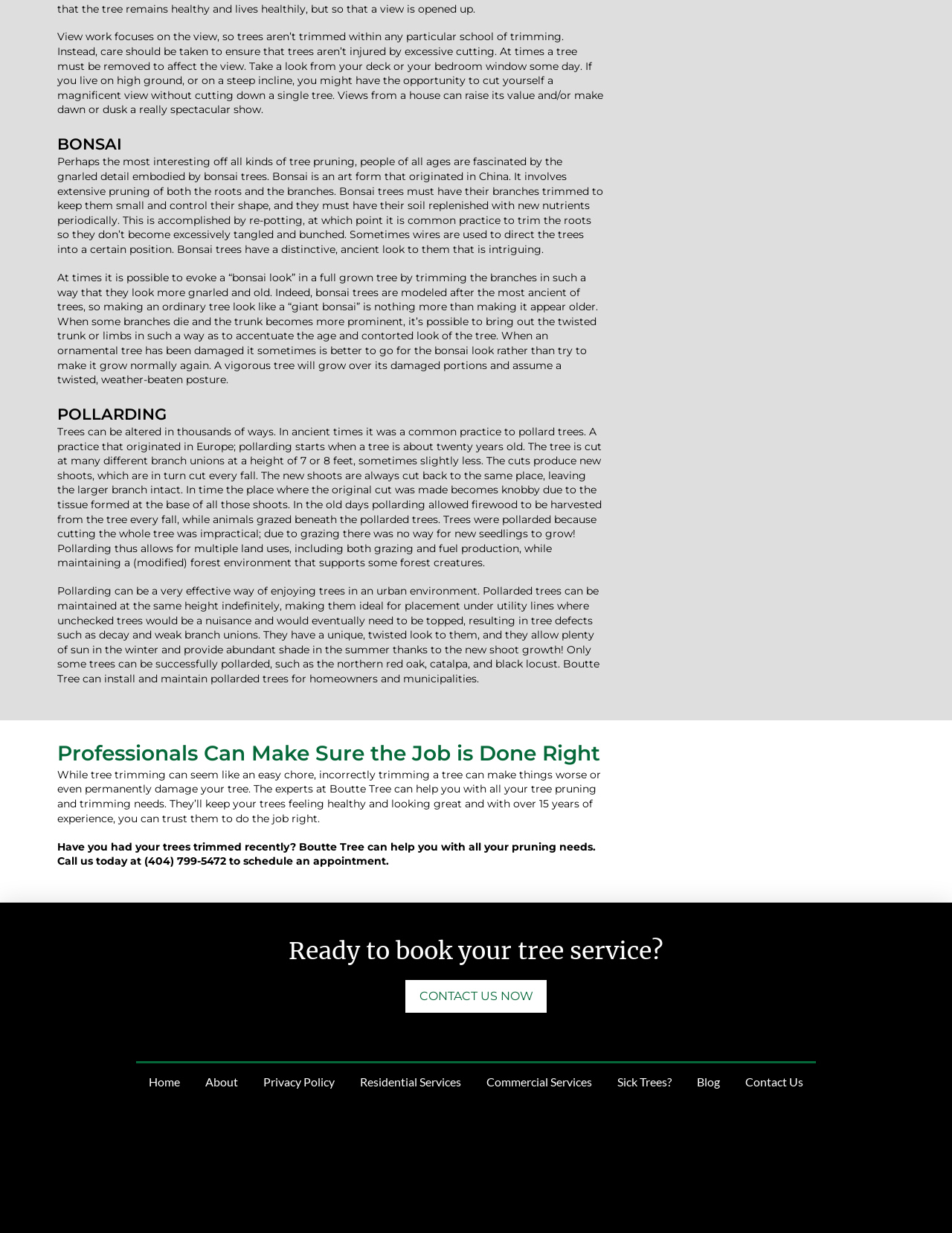Refer to the image and provide an in-depth answer to the question:
What is the unique look of pollarded trees?

The webpage describes pollarded trees as having a unique, twisted look, which is a result of the regular cutting of new shoots and the formation of knobby tissue at the base of the shoots.